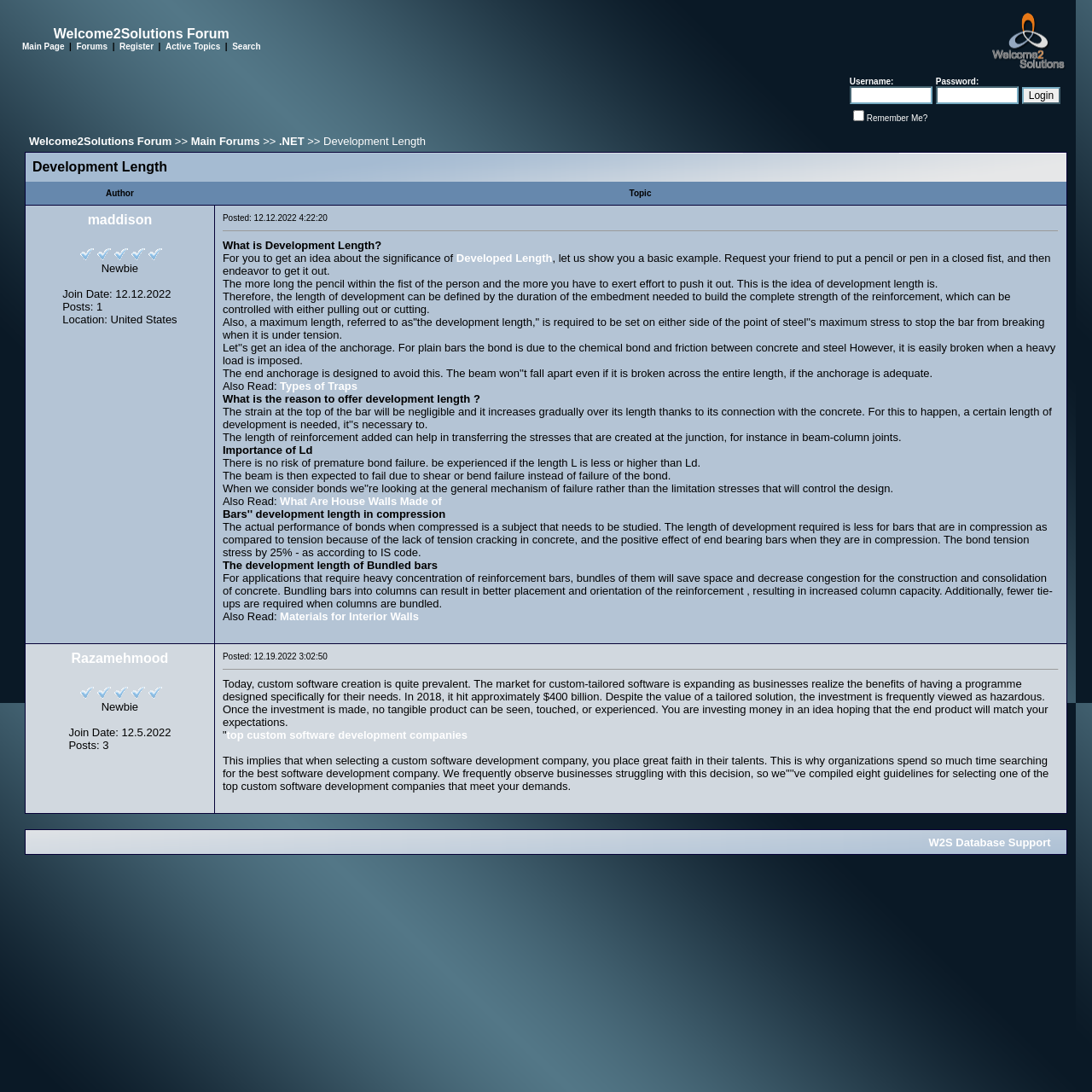Determine the coordinates of the bounding box for the clickable area needed to execute this instruction: "Visit the 'About Us' page".

None